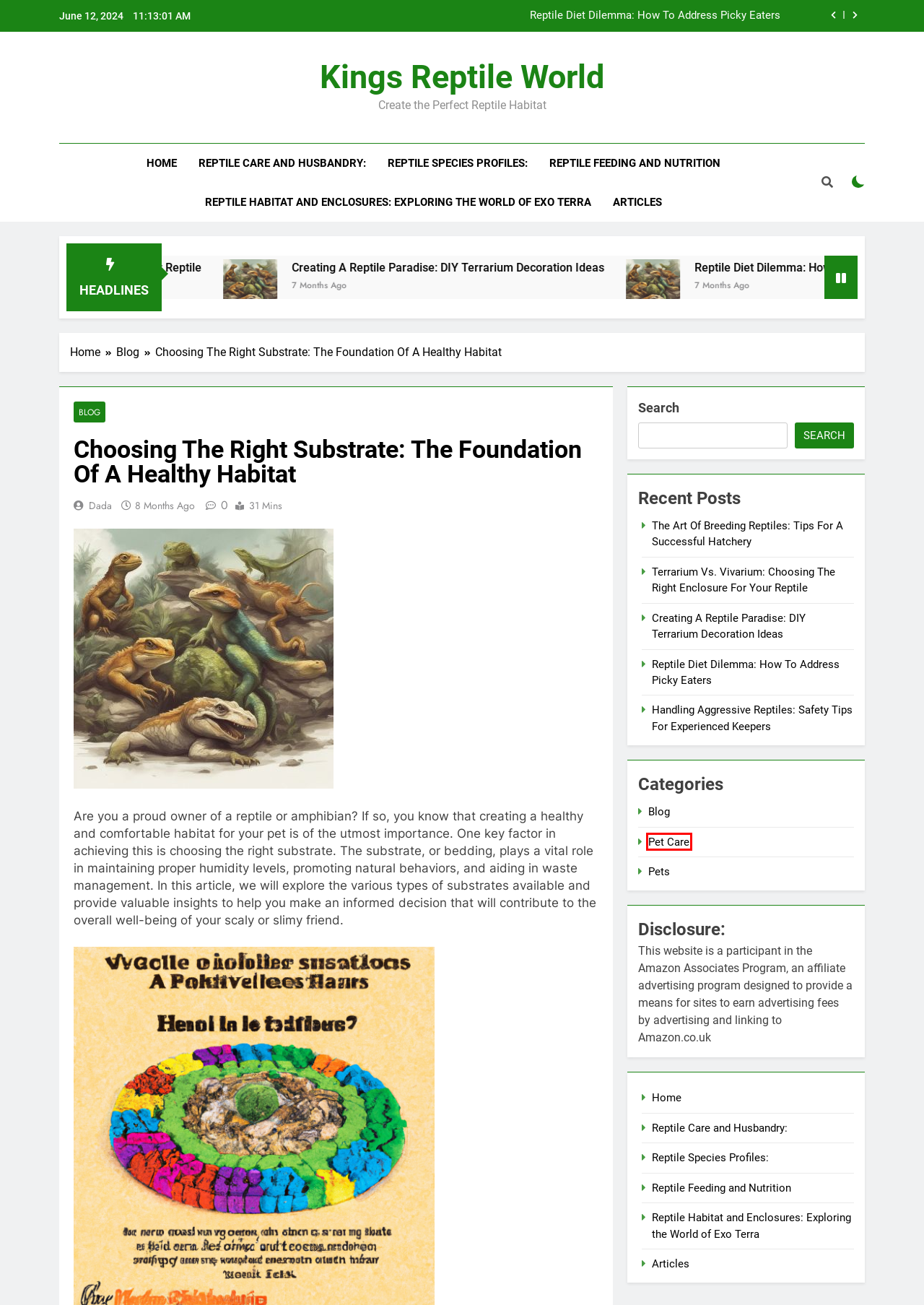You have a screenshot of a webpage where a red bounding box highlights a specific UI element. Identify the description that best matches the resulting webpage after the highlighted element is clicked. The choices are:
A. Reptile Species Profiles: - Kings Reptile World
B. Pets - Kings Reptile World
C. Pet Care - Kings Reptile World
D. Terrarium Vs. Vivarium: Choosing The Right Enclosure For Your Reptile - Kings Reptile World
E. Articles - Kings Reptile World
F. Blog - Kings Reptile World
G. dada - Kings Reptile World
H. Reptile Habitat and Enclosures: Exploring the World of Exo Terra - Kings Reptile World

C